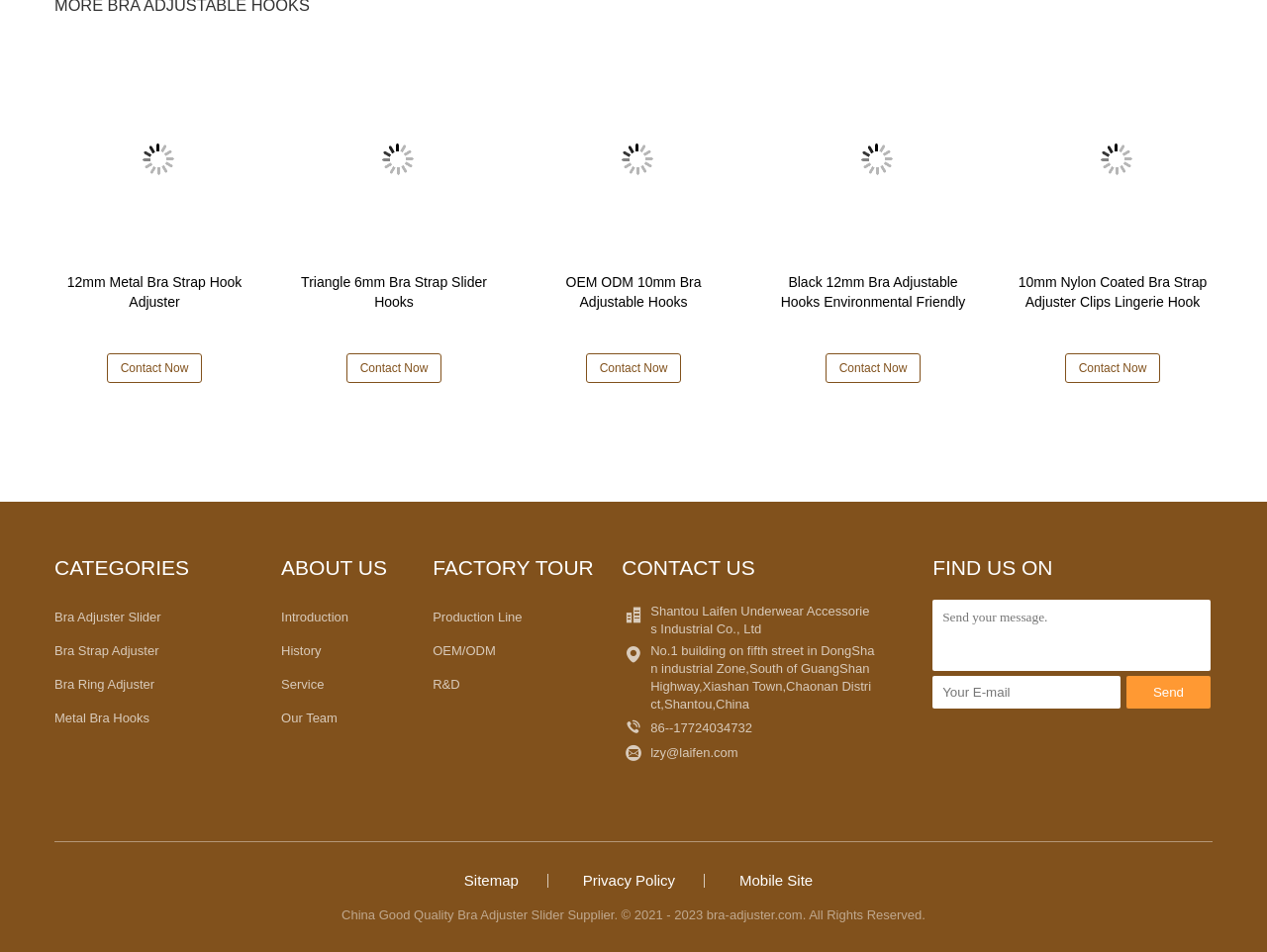Please answer the following question using a single word or phrase: 
What is the purpose of the 'Contact Now' links?

To contact the company